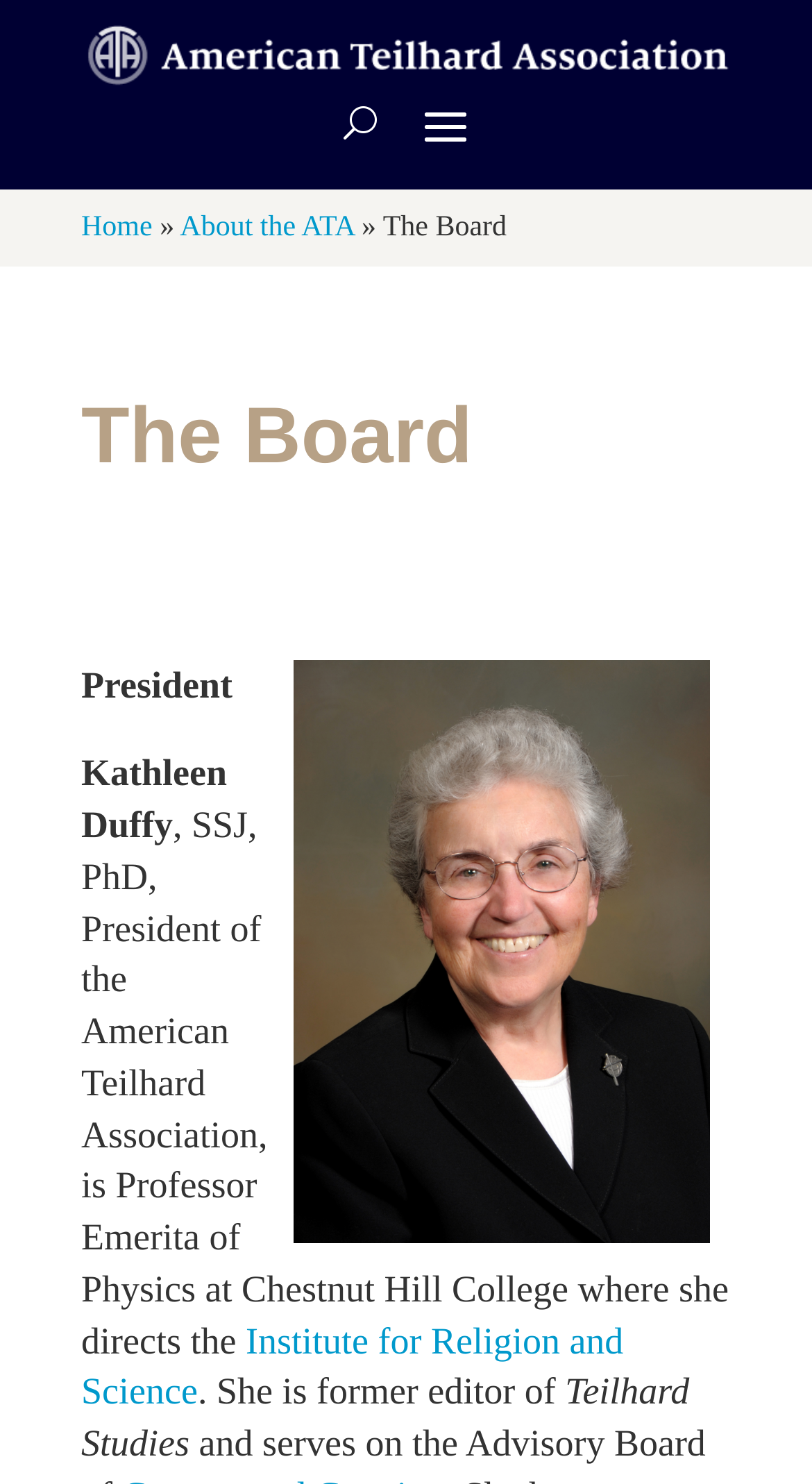What is the journal edited by Kathleen Duffy?
Based on the image, answer the question with a single word or brief phrase.

Teilhard Studies